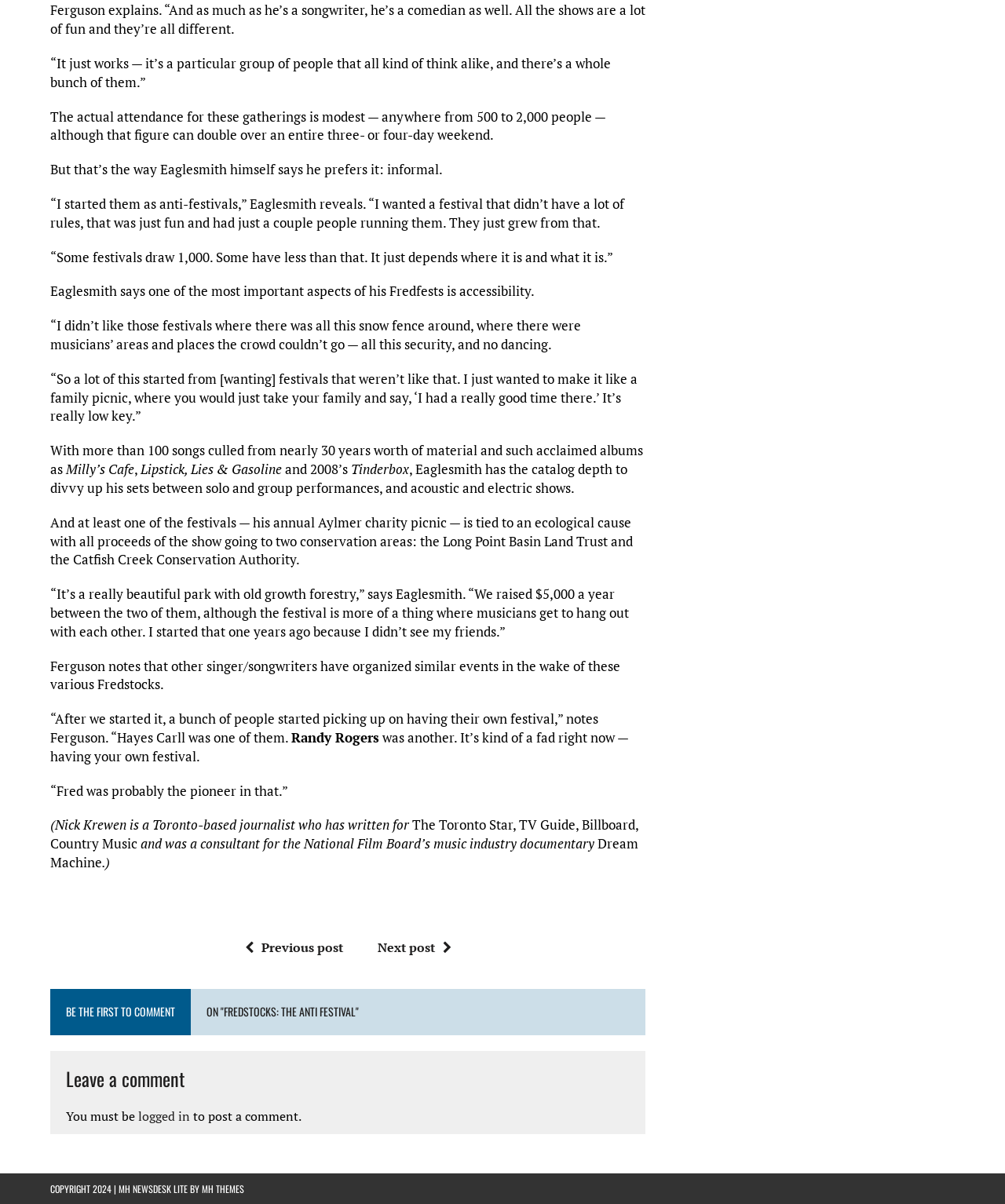Answer the following query concisely with a single word or phrase:
Who is the journalist who wrote the article?

Nick Krewen